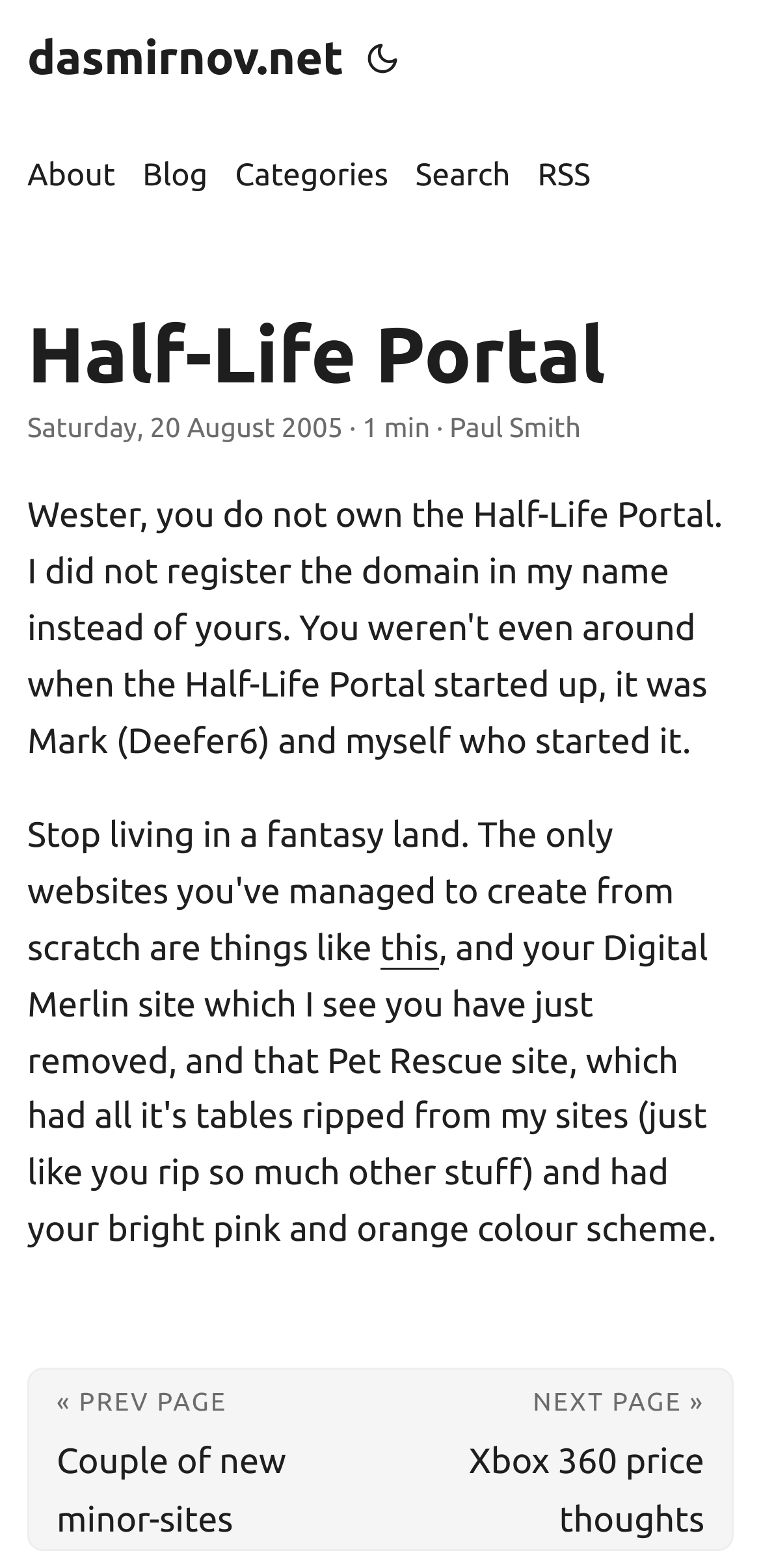Generate a comprehensive caption for the webpage you are viewing.

The webpage is titled "Half-Life Portal" and appears to be a blog or news website. At the top left, there is a link to "dasmirnov.net" with a shortcut key of Alt+h. Next to it, there is a button with an icon and the shortcut key Alt+t. 

Below these elements, there is a navigation menu with links to "About", "Blog", "Categories", "Search" with a shortcut key of Alt+/, and "RSS". The "Search" link is positioned at the top right.

The main content area has a header section with the title "Half-Life Portal" and a timestamp "Saturday, 20 August 2005" below it. There is also a text "· 1 min · Paul Smith" next to the timestamp.

The main content itself appears to be a blog post or news article, but the exact content is not specified. There is a link "this" in the middle of the content area.

At the bottom of the page, there is a footer section with links to "« PREV PAGE Couple of new minor-sites" and "NEXT PAGE » Xbox 360 price thoughts", which suggests that the webpage is part of a series of blog posts or news articles.